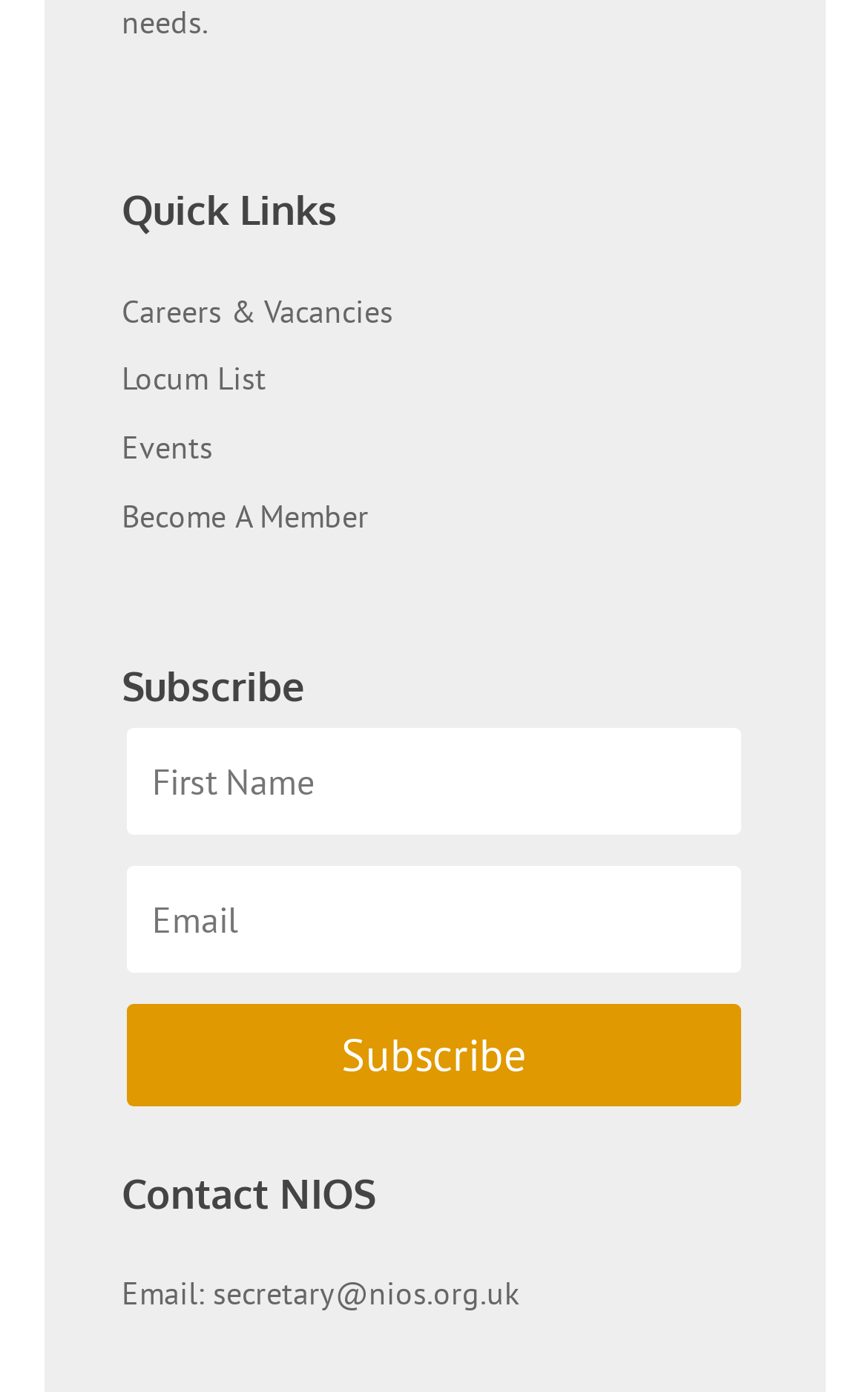What is the first quick link?
Look at the image and construct a detailed response to the question.

The first quick link is 'Careers & Vacancies' because it is the first link under the 'Quick Links' heading, which is located at the top of the webpage with a bounding box of [0.14, 0.137, 0.86, 0.206].